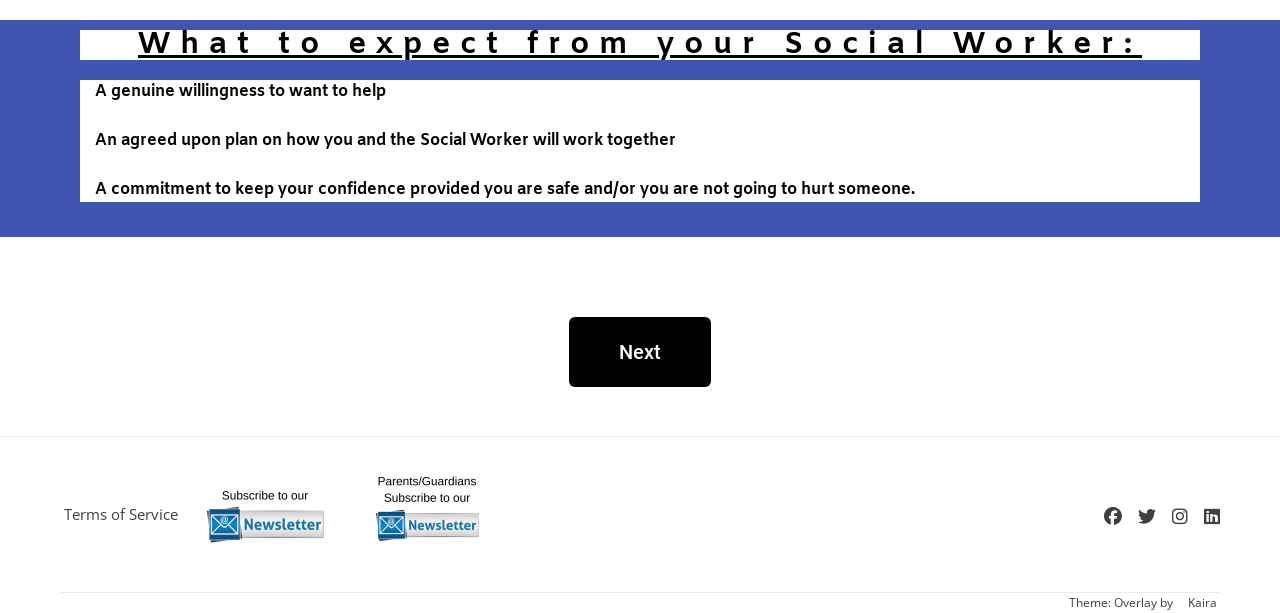Determine the bounding box of the UI component based on this description: "Newsletter". The bounding box coordinates should be four float values between 0 and 1, i.e., [left, top, right, bottom].

[0.145, 0.72, 0.269, 0.964]